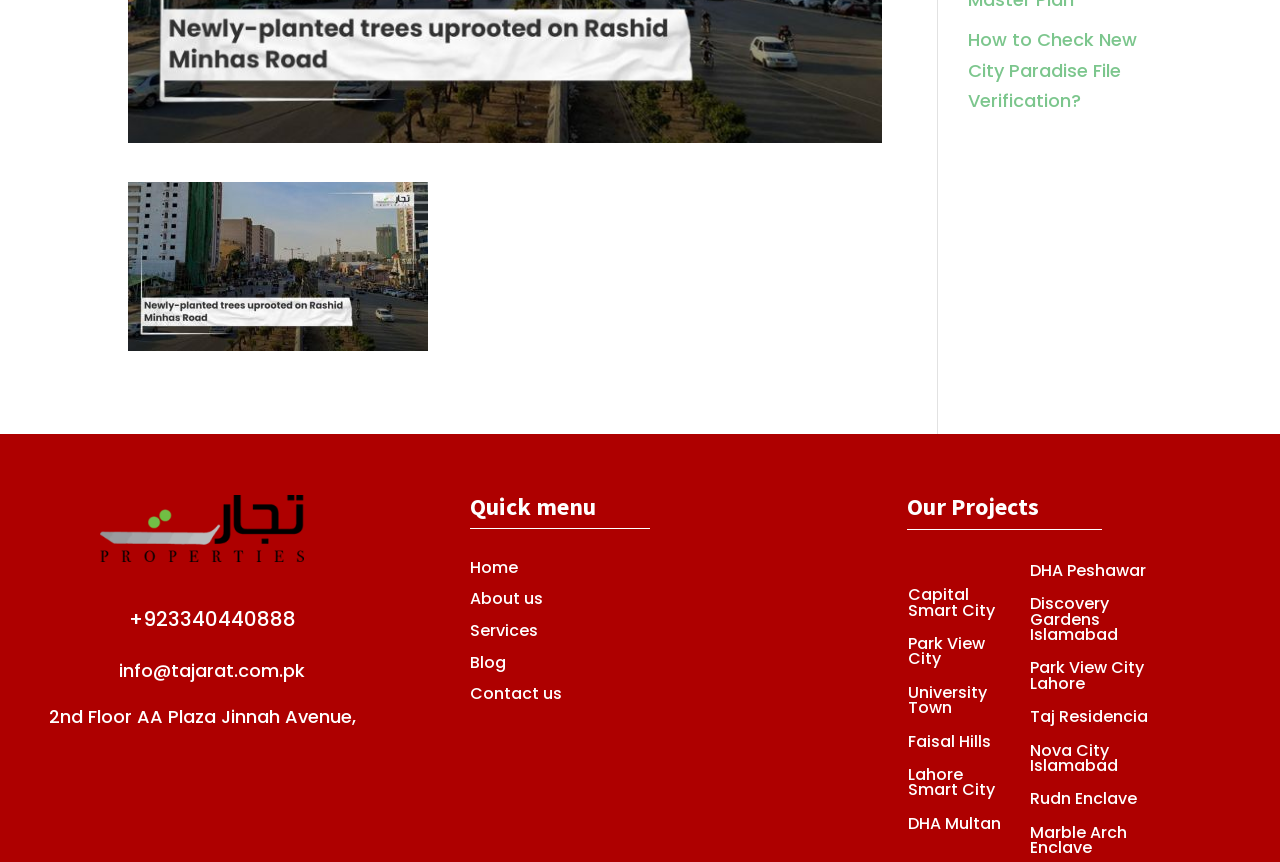Identify the bounding box for the UI element described as: "Follow". Ensure the coordinates are four float numbers between 0 and 1, formatted as [left, top, right, bottom].

[0.138, 0.892, 0.163, 0.929]